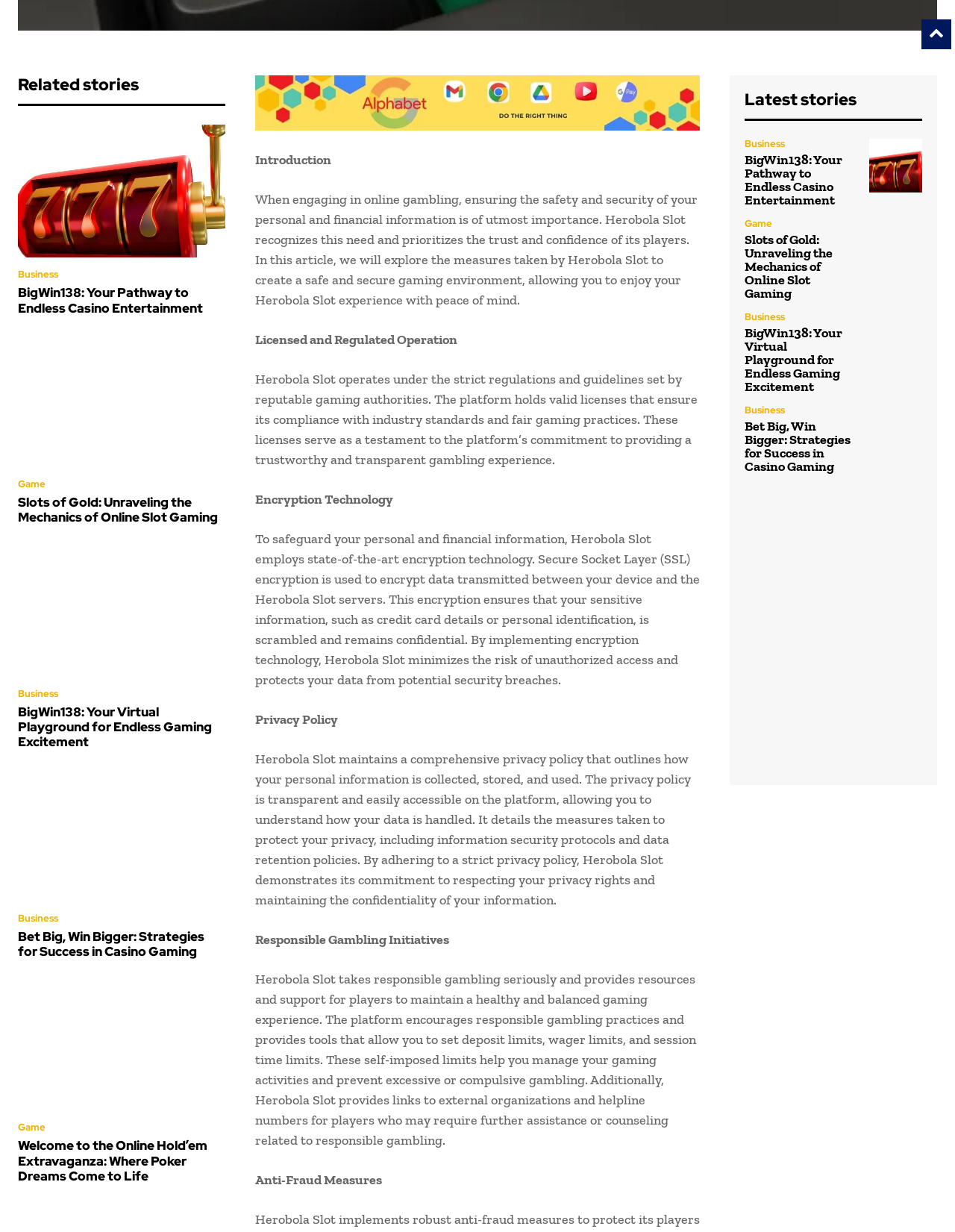Please identify the bounding box coordinates of the clickable area that will fulfill the following instruction: "Read the article 'Introduction'". The coordinates should be in the format of four float numbers between 0 and 1, i.e., [left, top, right, bottom].

[0.267, 0.123, 0.347, 0.137]